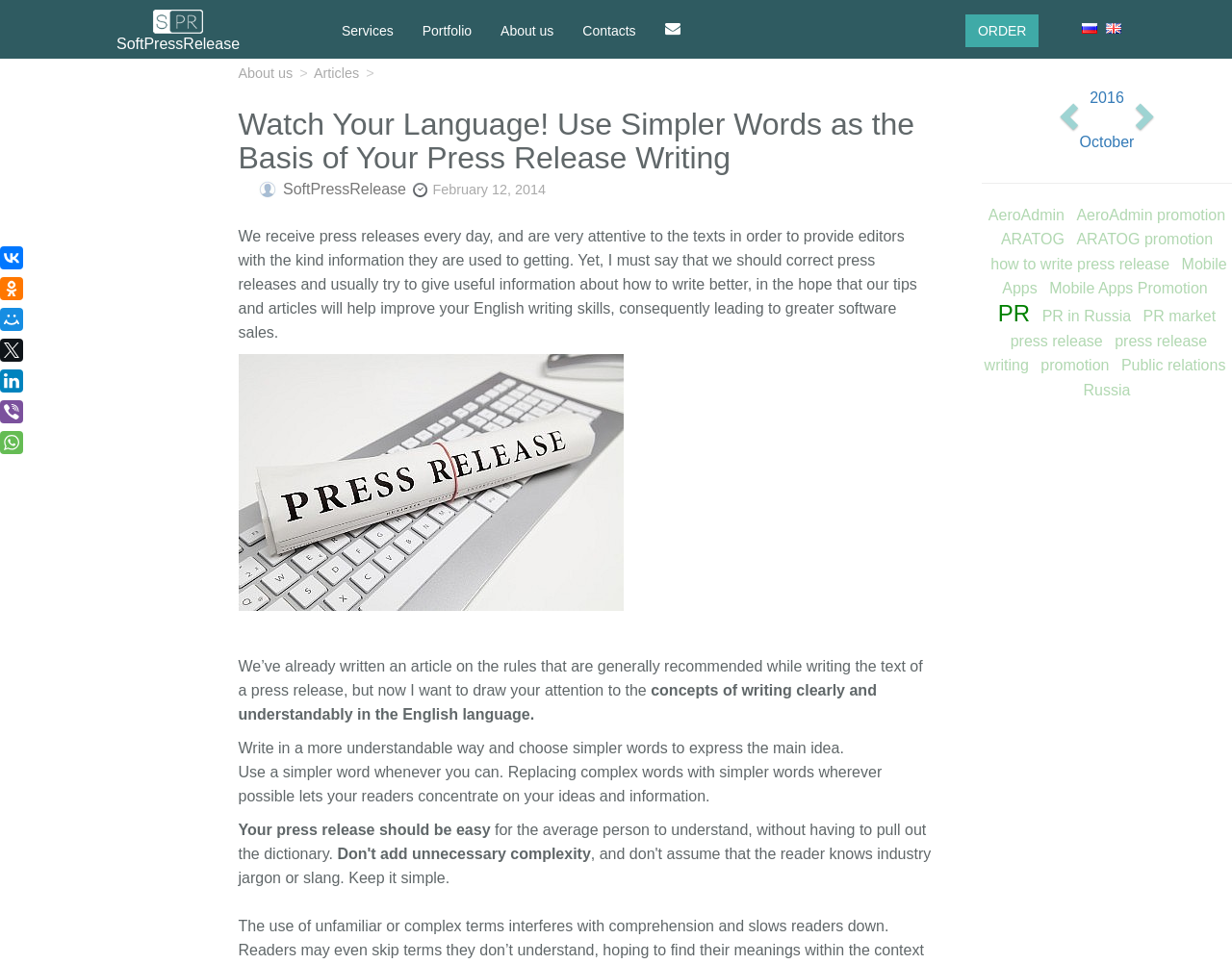What is the topic of the article?
Make sure to answer the question with a detailed and comprehensive explanation.

I determined the answer by reading the heading of the article, which says 'Watch Your Language! Use Simpler Words as the Basis of Your Press Release Writing', and also by looking at the content of the article, which provides tips on how to write a good press release.